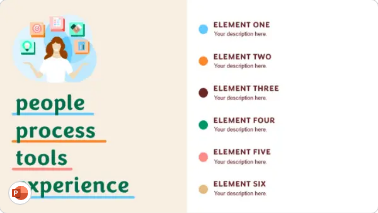Reply to the question with a single word or phrase:
What is the likely context of the infographic?

Presentation